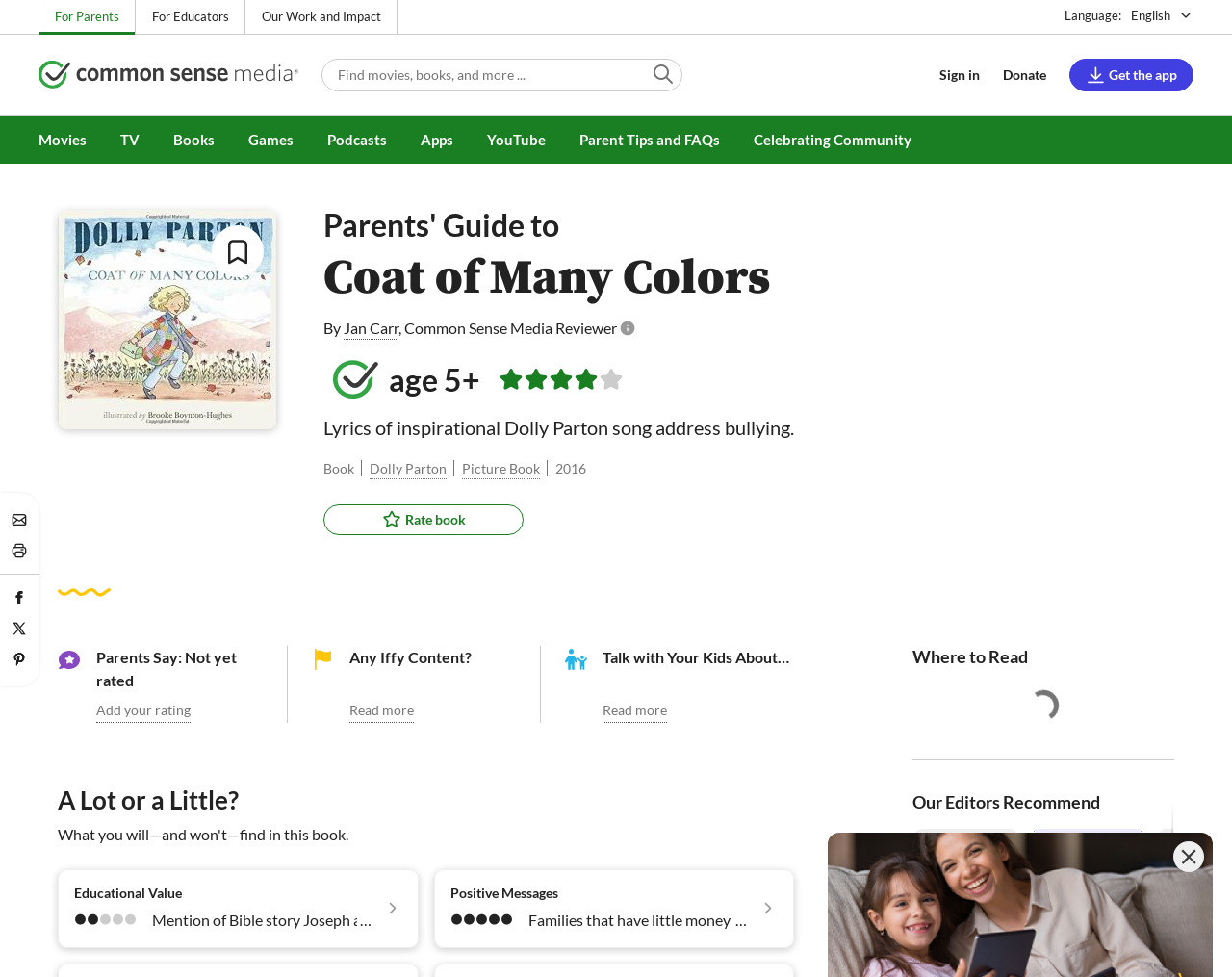Given the element description Snapchat, identify the bounding box coordinates for the UI element on the webpage screenshot. The format should be (top-left x, top-left y, bottom-right x, bottom-right y), with values between 0 and 1.

[0.519, 0.265, 0.722, 0.298]